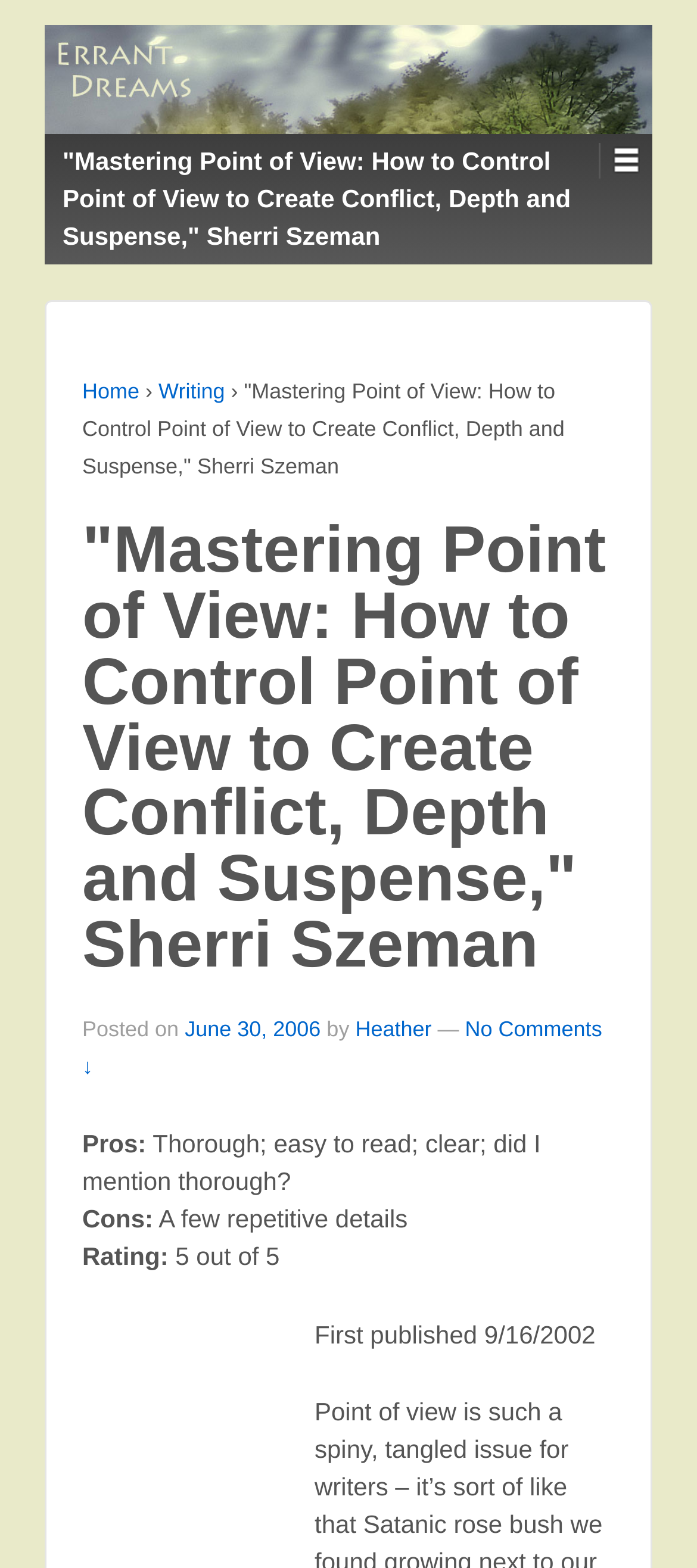What is the rating of the article?
Using the image, respond with a single word or phrase.

5 out of 5